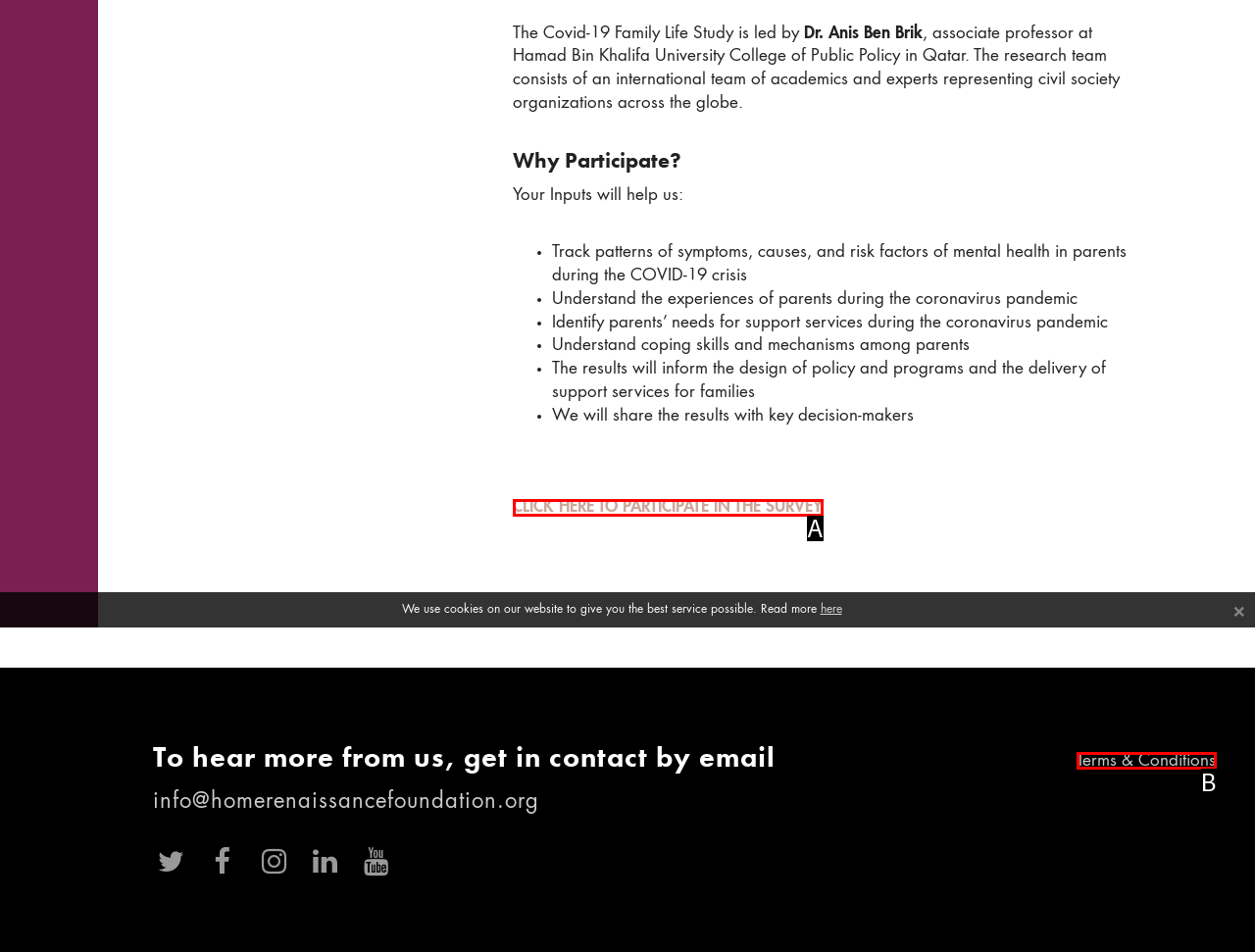Which UI element matches this description: Cheap Car Rental?
Reply with the letter of the correct option directly.

None